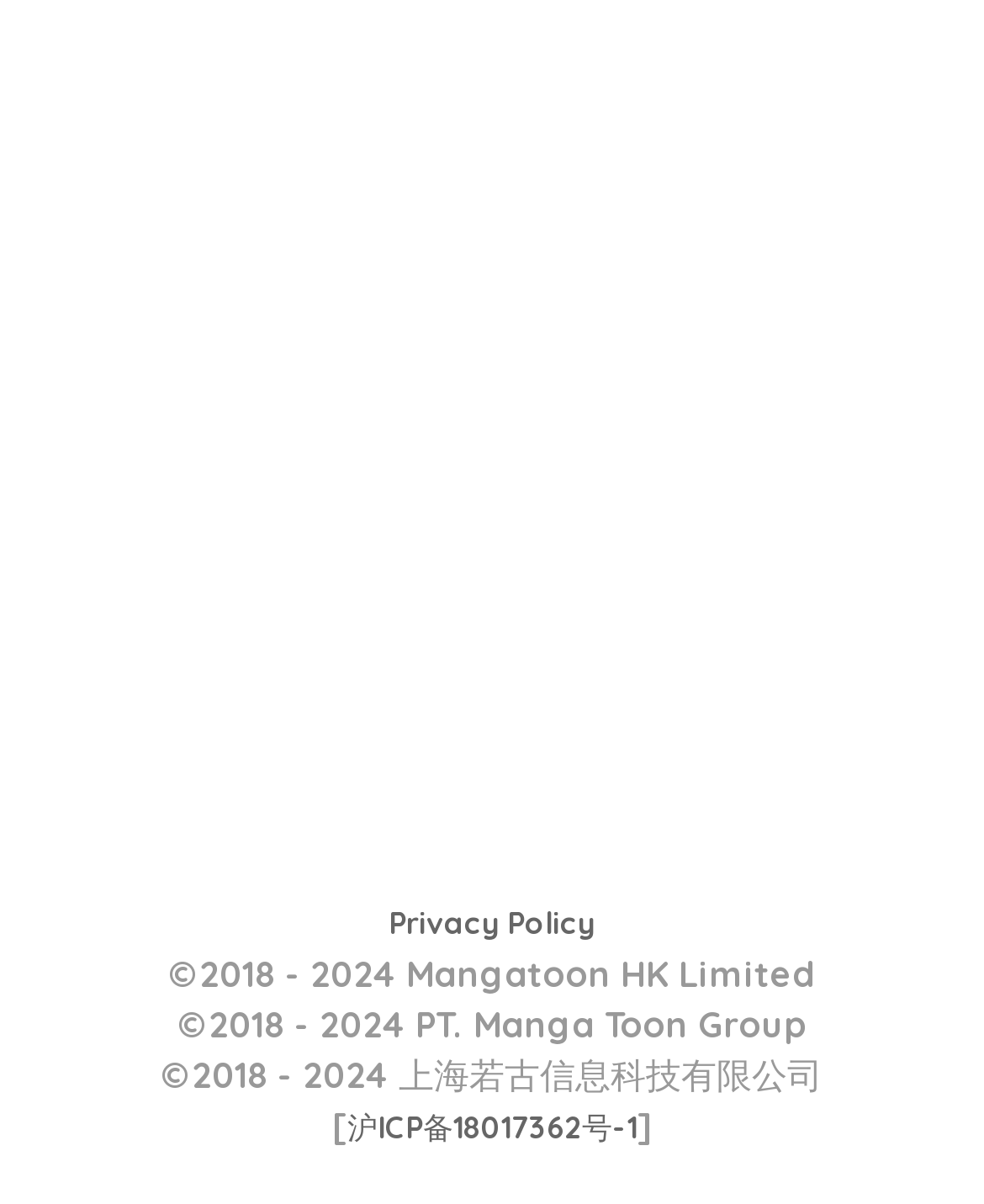Determine the bounding box coordinates of the UI element described by: "沪ICP备18017362号-1".

[0.353, 0.92, 0.647, 0.952]